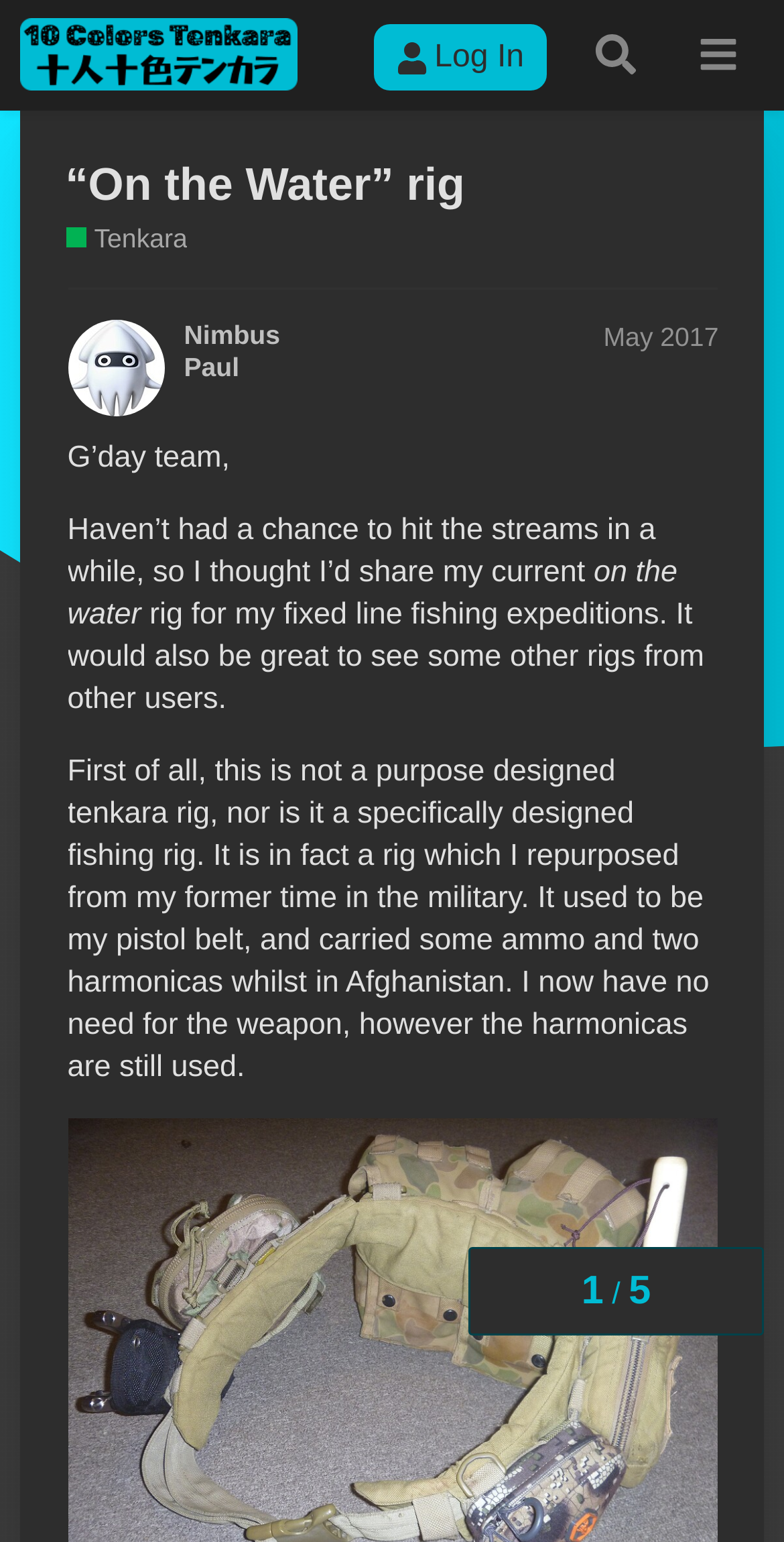Locate the coordinates of the bounding box for the clickable region that fulfills this instruction: "Click the 'Log In' button".

[0.477, 0.016, 0.697, 0.059]